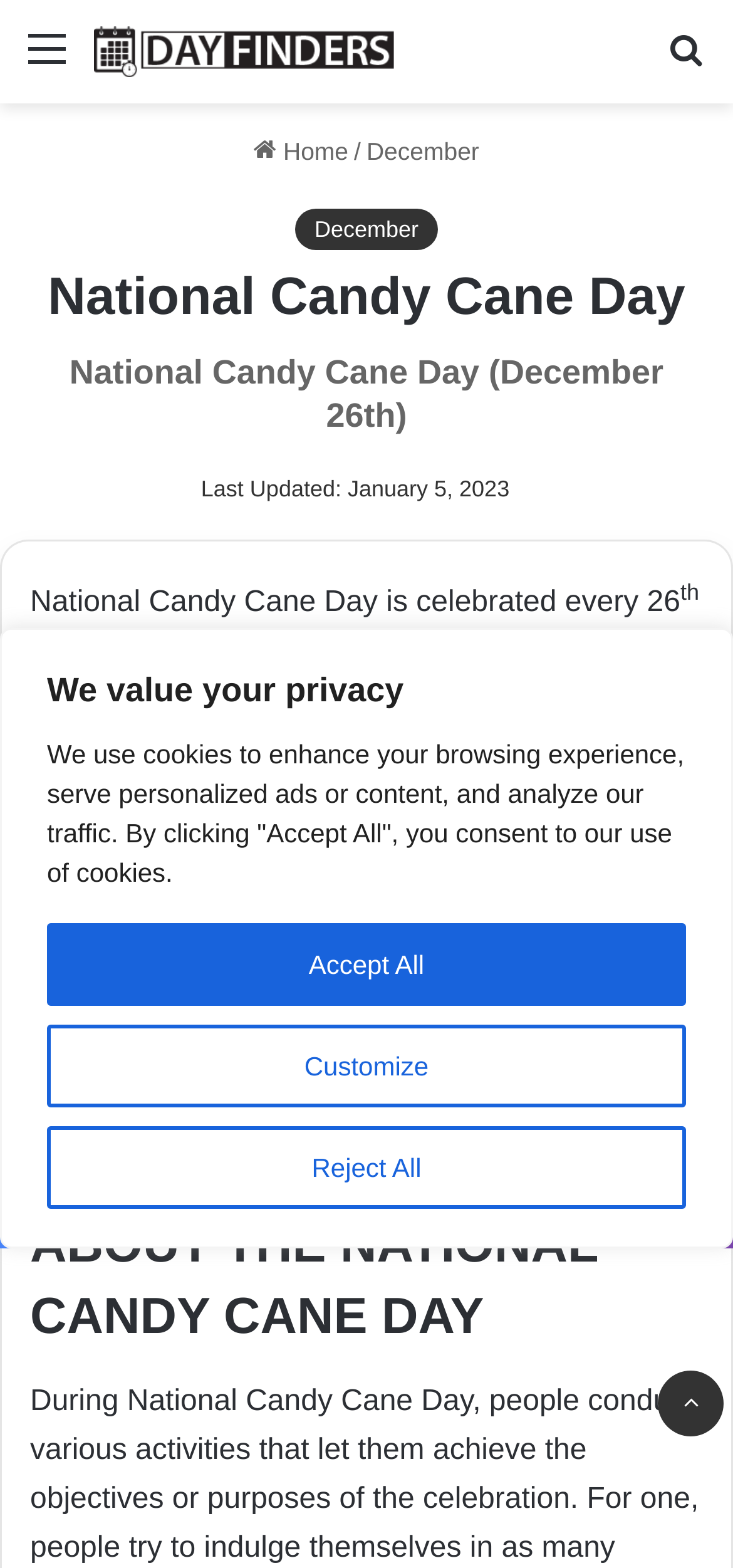What is the purpose of National Candy Cane Day?
Refer to the screenshot and respond with a concise word or phrase.

To give recognition to candy cane